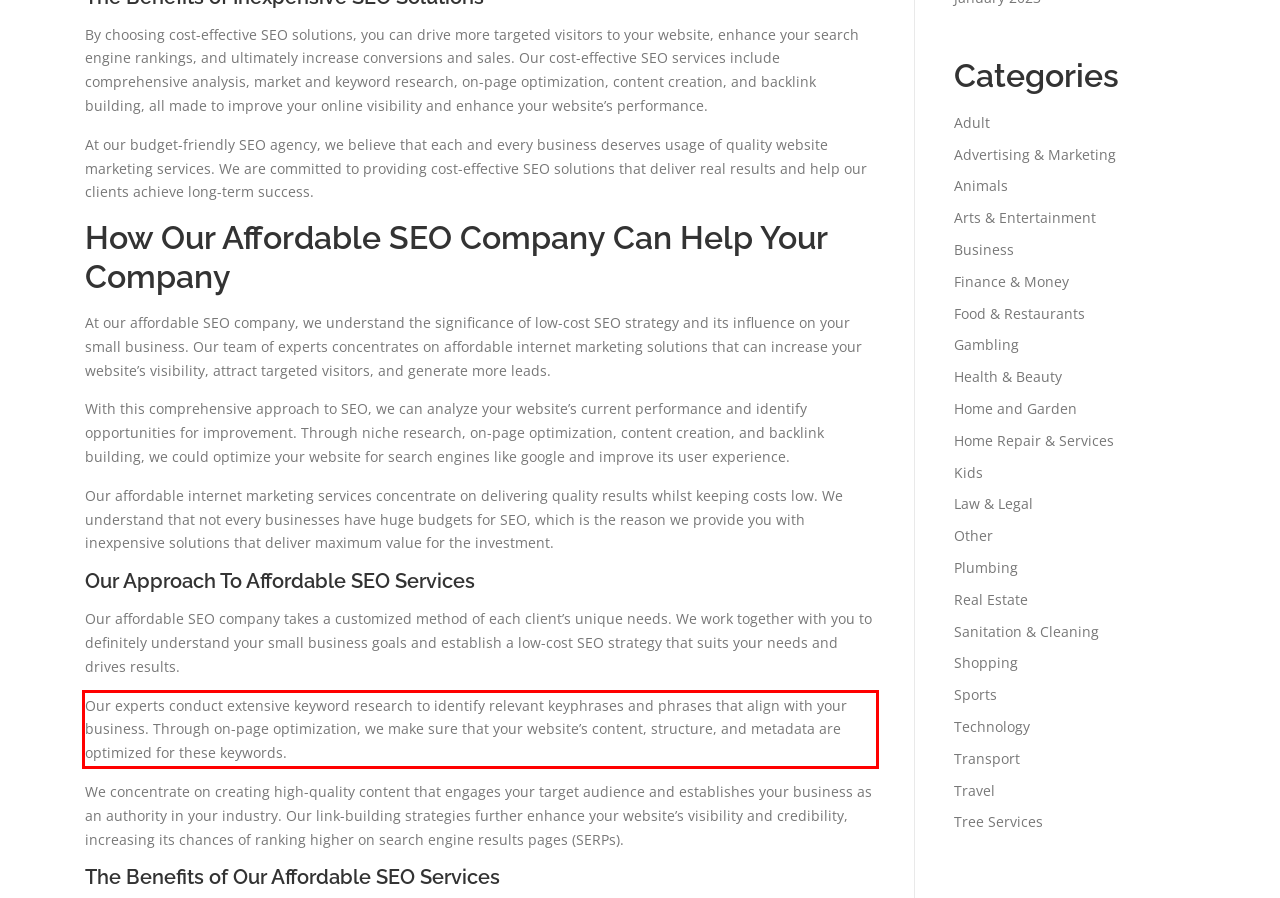Locate the red bounding box in the provided webpage screenshot and use OCR to determine the text content inside it.

Our experts conduct extensive keyword research to identify relevant keyphrases and phrases that align with your business. Through on-page optimization, we make sure that your website’s content, structure, and metadata are optimized for these keywords.